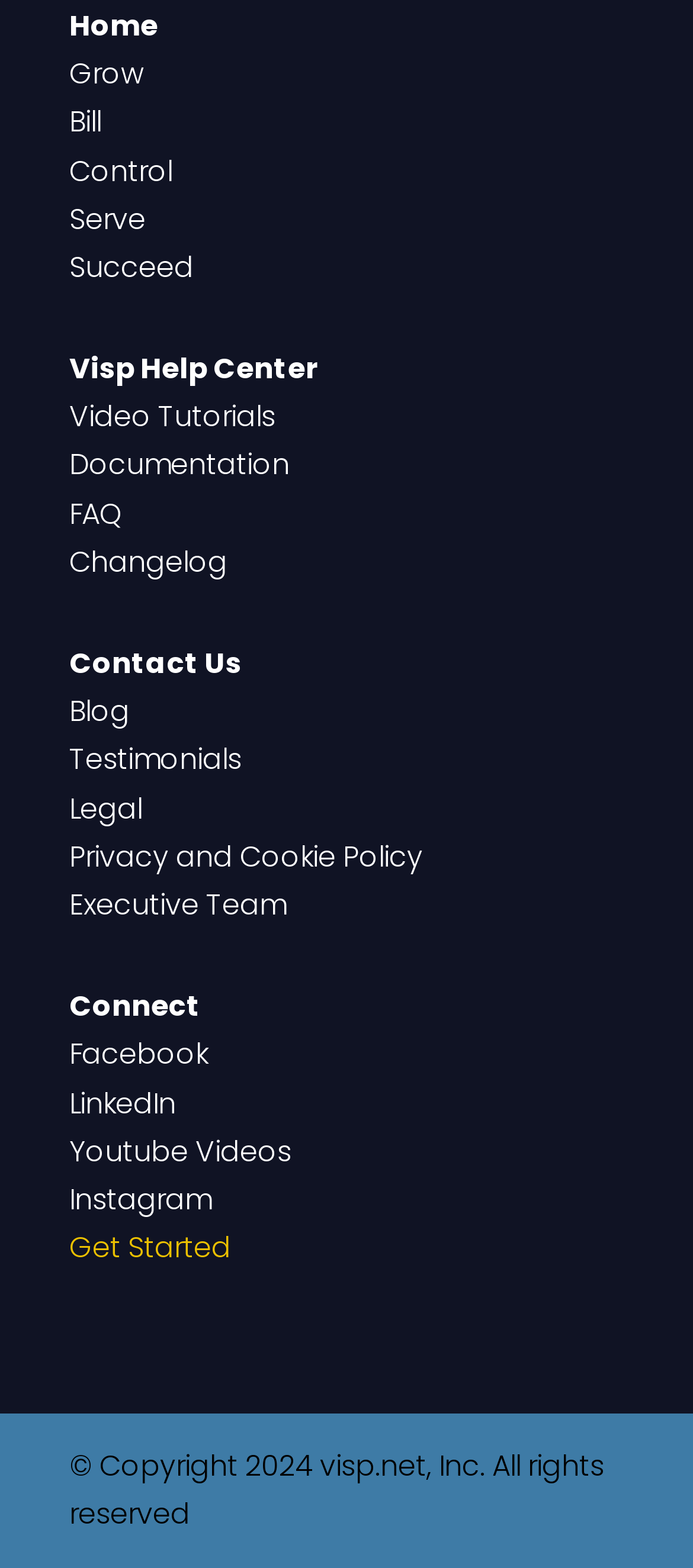Can you specify the bounding box coordinates for the region that should be clicked to fulfill this instruction: "watch video tutorials".

[0.1, 0.253, 0.397, 0.279]